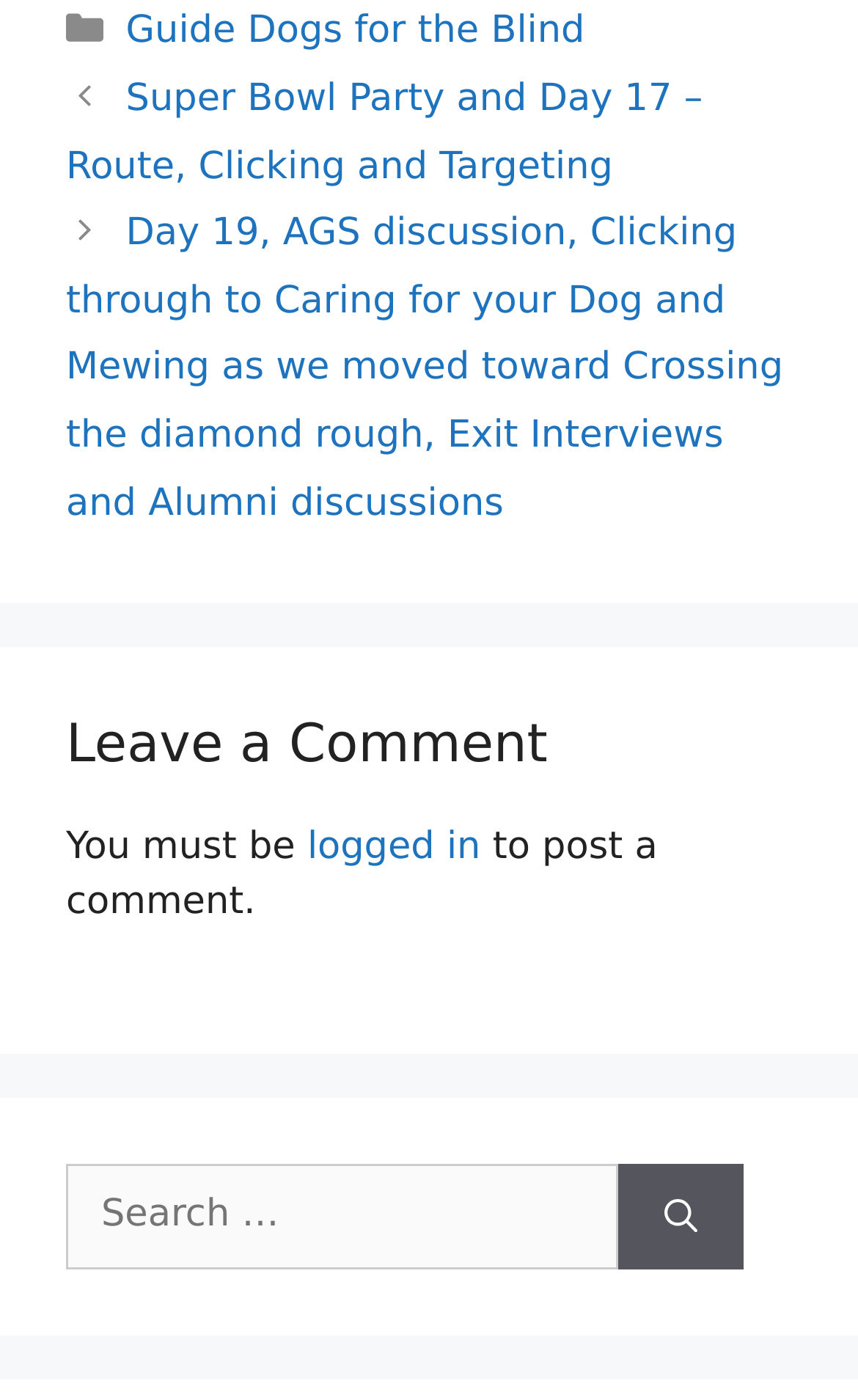Given the following UI element description: "Guide Dogs for the Blind", find the bounding box coordinates in the webpage screenshot.

[0.147, 0.007, 0.682, 0.038]